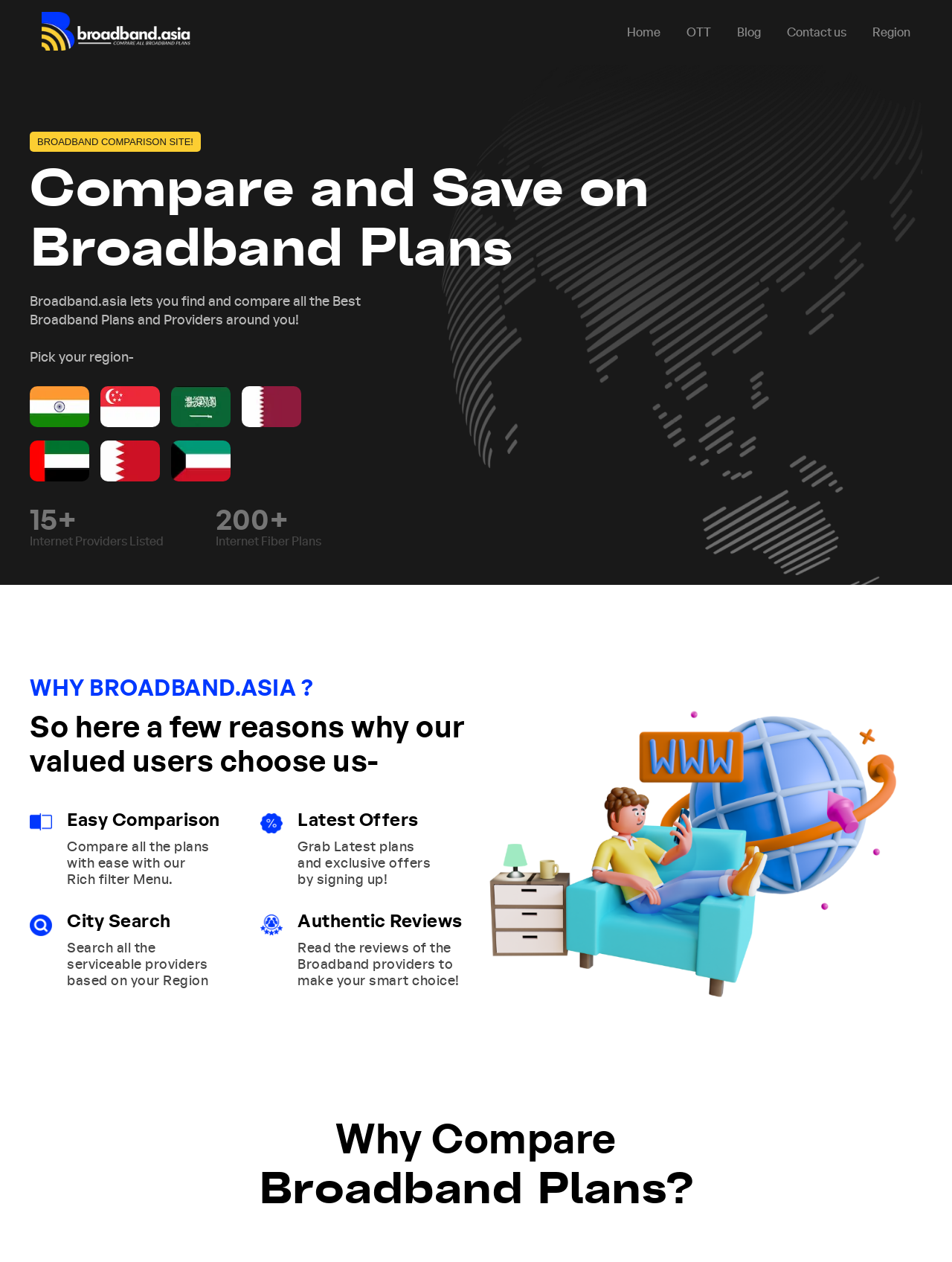What is the benefit of using the website?
Based on the image, answer the question in a detailed manner.

One of the benefits of using the website is easy comparison of broadband plans, as stated in the heading 'Easy Comparison' and the accompanying text that says 'Compare all the plans with ease with our Rich filter Menu'.